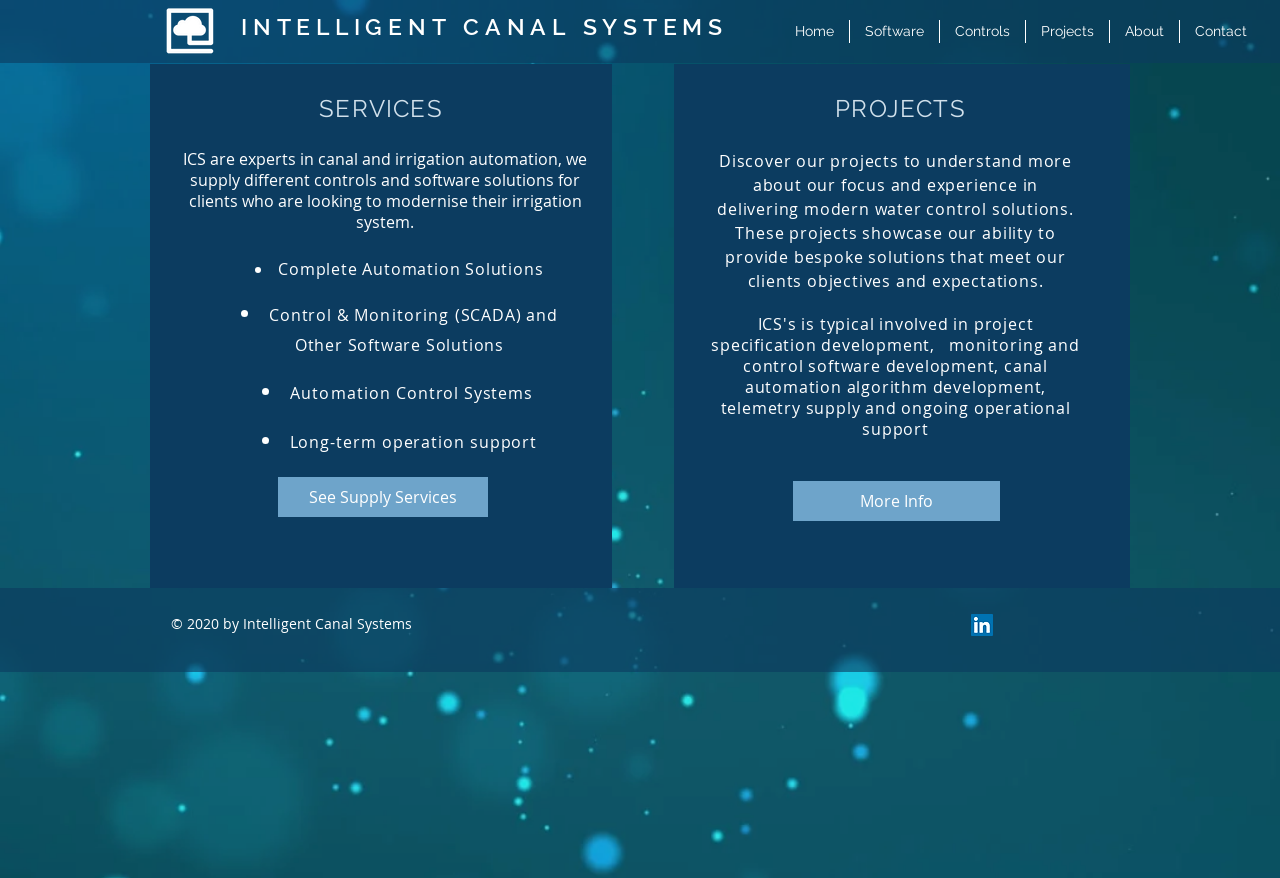Please locate the bounding box coordinates of the element that needs to be clicked to achieve the following instruction: "Learn more about Intelligent Canal Systems". The coordinates should be four float numbers between 0 and 1, i.e., [left, top, right, bottom].

[0.188, 0.015, 0.569, 0.046]